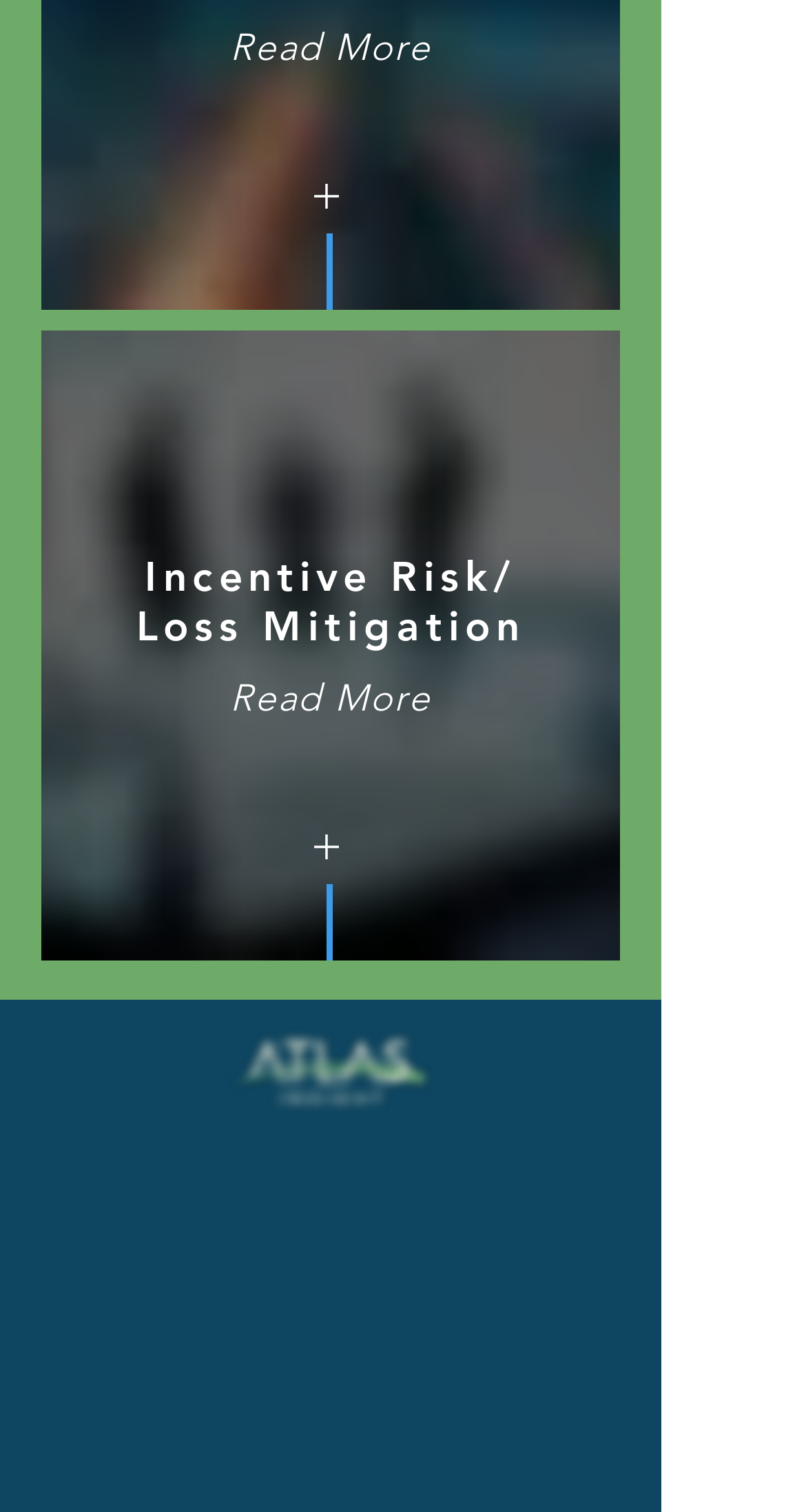Identify the bounding box coordinates of the area you need to click to perform the following instruction: "View the Business Meeting image".

[0.051, 0.218, 0.769, 0.635]